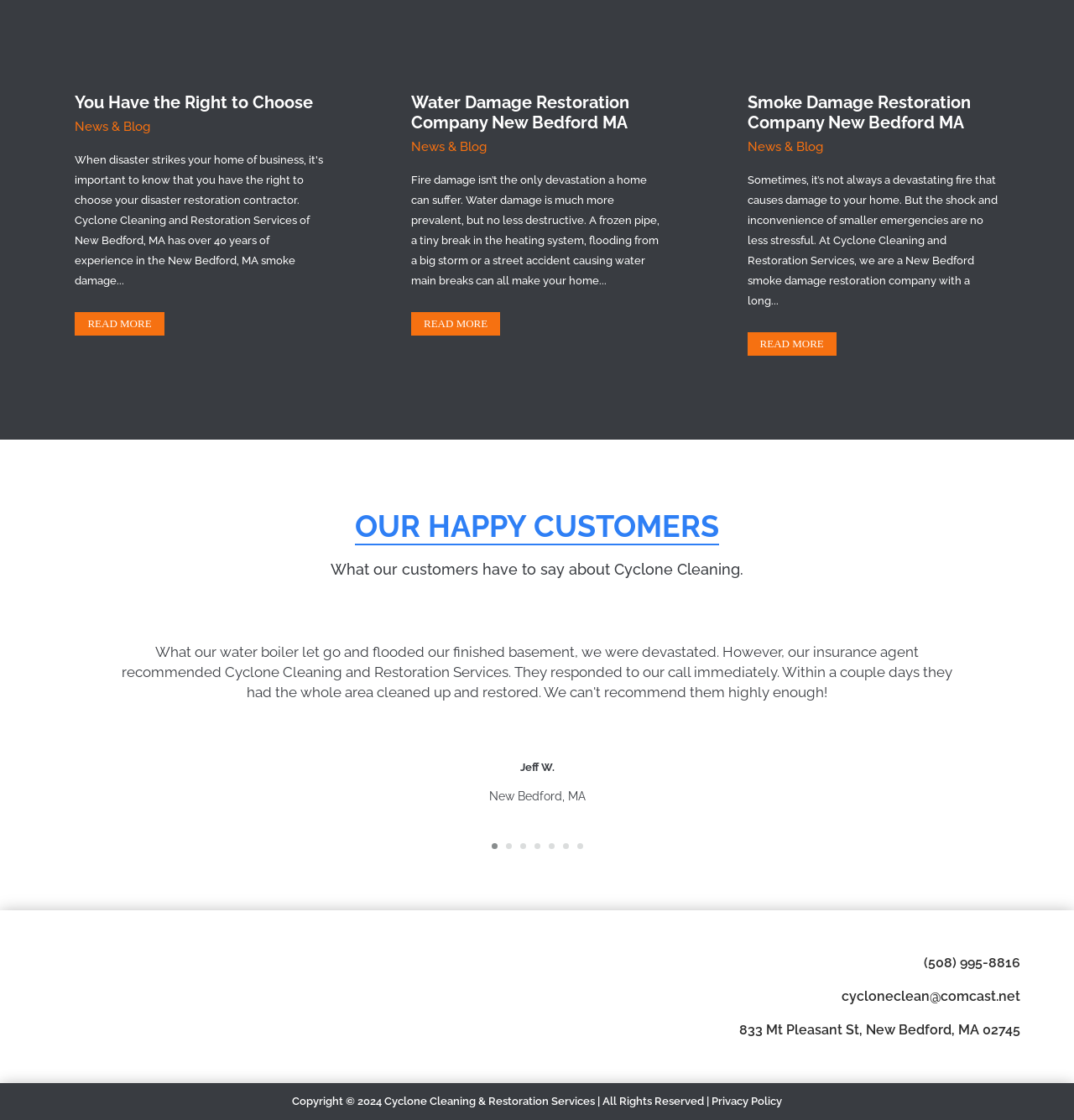Using the provided element description, identify the bounding box coordinates as (top-left x, top-left y, bottom-right x, bottom-right y). Ensure all values are between 0 and 1. Description: Previous

[0.038, 0.655, 0.075, 0.691]